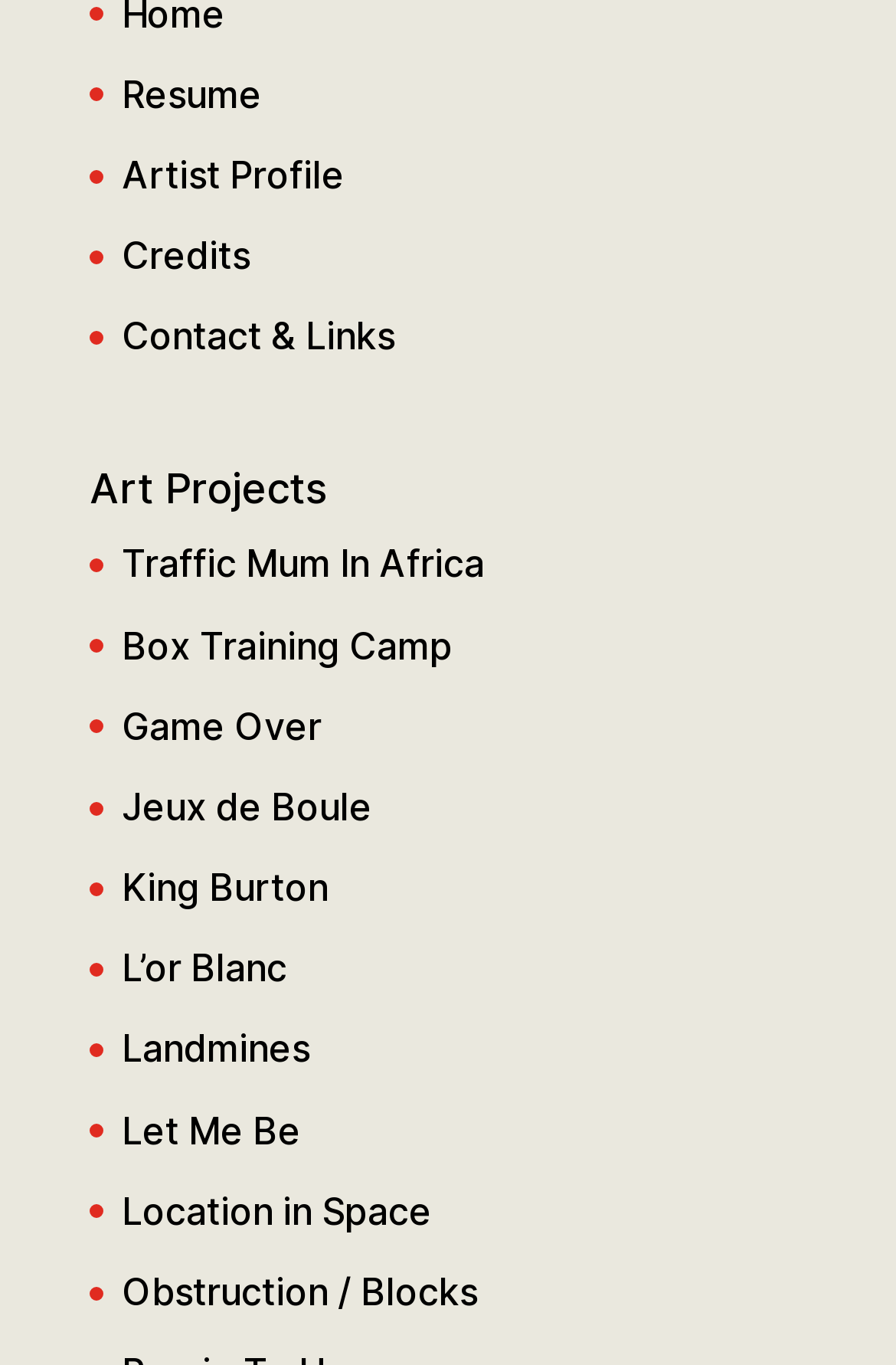Please answer the following question using a single word or phrase: 
What is the last art project listed?

Obstruction / Blocks